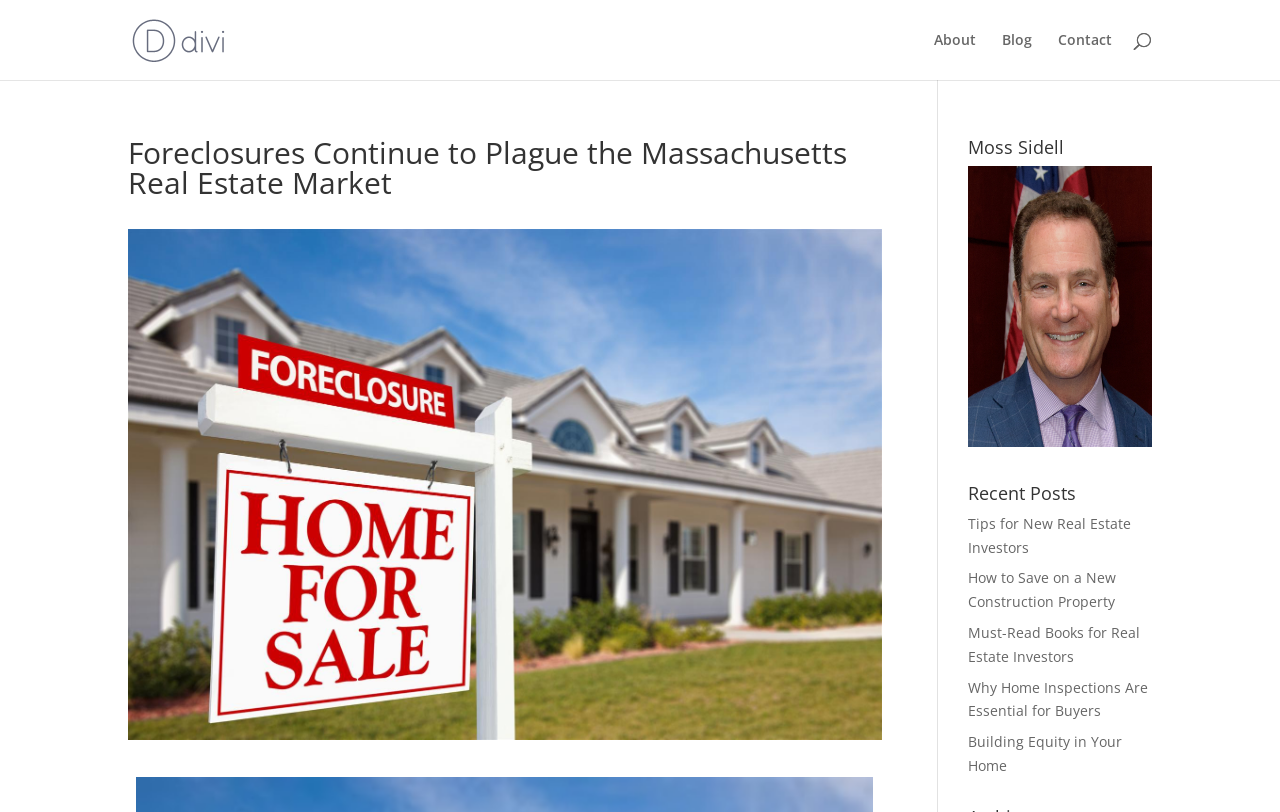Give an extensive and precise description of the webpage.

The webpage is about Moss Sidell, a real estate attorney, and focuses on the Massachusetts real estate market, particularly on foreclosures. At the top left, there is a link to the attorney's website. Below it, there is a search bar that spans almost the entire width of the page. 

On the top right, there are three links: "About", "Blog", and "Contact", which are aligned horizontally. 

The main content of the page is divided into two sections. On the left, there is a heading that reads "Foreclosures Continue to Plague the Massachusetts Real Estate Market", which is a prominent title that takes up a significant portion of the page. 

On the right, there is a section dedicated to Moss Sidell, with a heading bearing the attorney's name, accompanied by an image of Moss Sidell below it. 

Further down on the right, there is a section titled "Recent Posts", which lists five articles related to real estate investing, including "Tips for New Real Estate Investors", "How to Save on a New Construction Property", "Must-Read Books for Real Estate Investors", "Why Home Inspections Are Essential for Buyers", and "Building Equity in Your Home". These article links are stacked vertically, with the most recent post at the top.